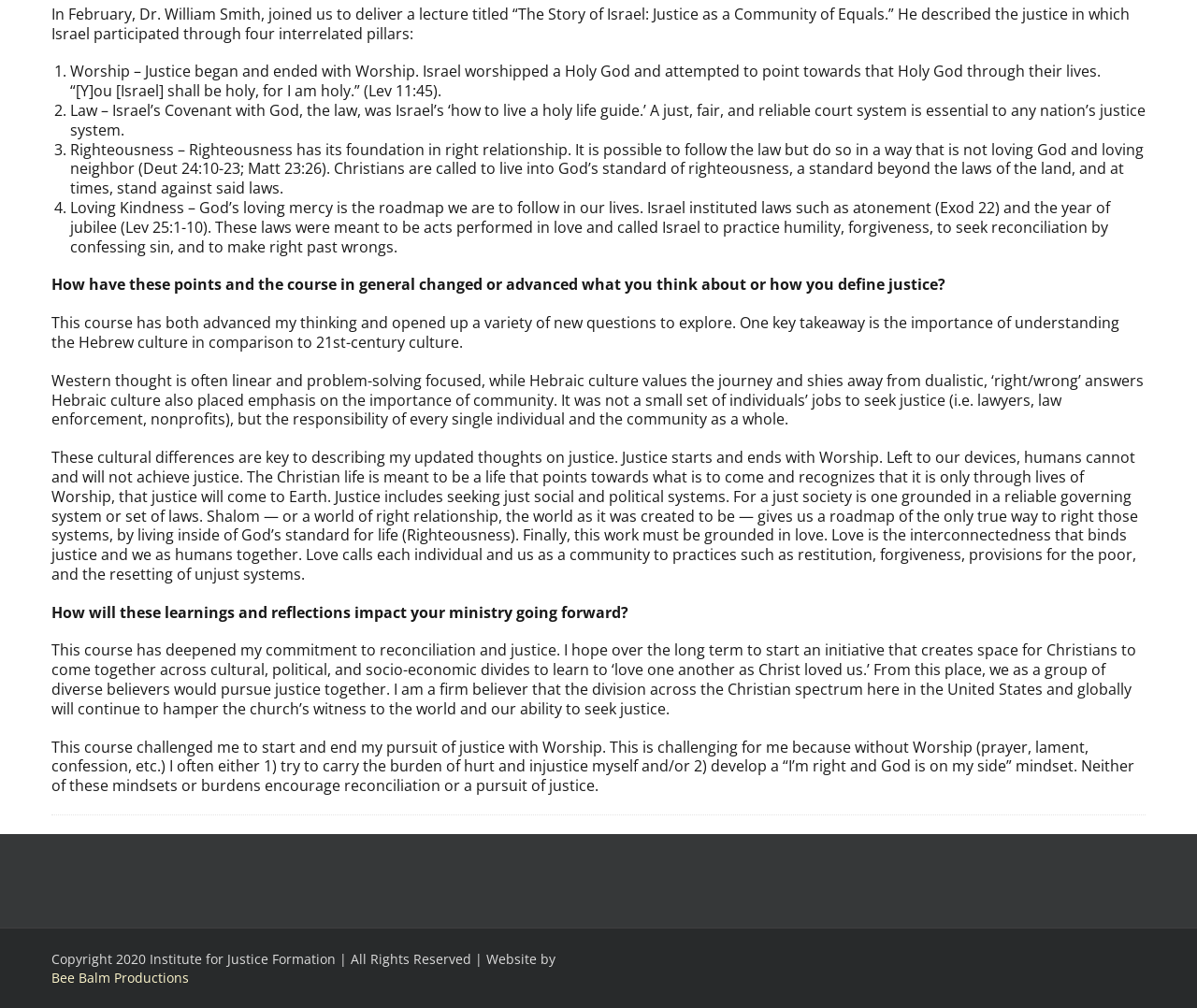Given the element description "Bee Balm Productions" in the screenshot, predict the bounding box coordinates of that UI element.

[0.043, 0.961, 0.158, 0.98]